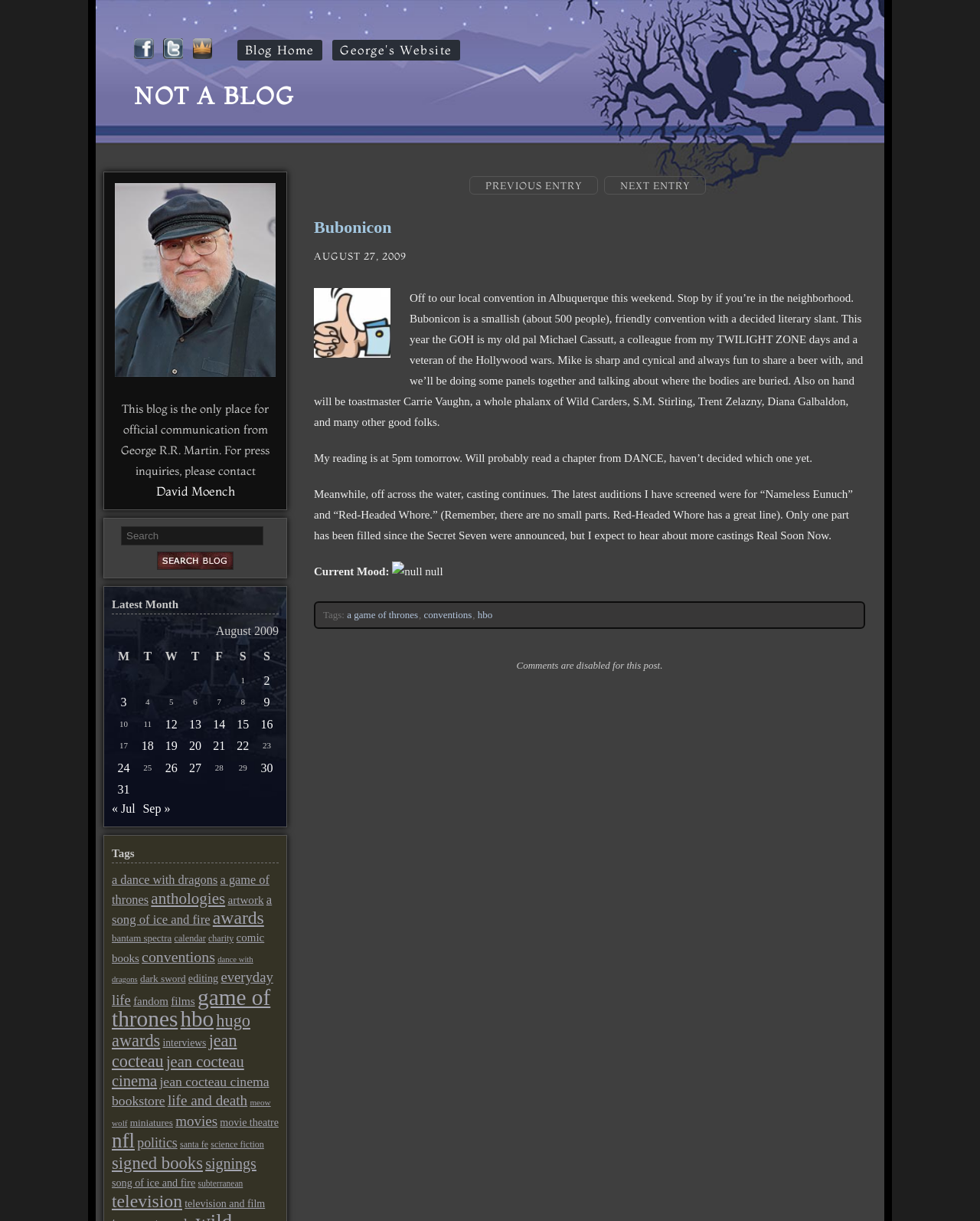Locate the bounding box for the described UI element: "song of ice and fire". Ensure the coordinates are four float numbers between 0 and 1, formatted as [left, top, right, bottom].

[0.114, 0.964, 0.199, 0.974]